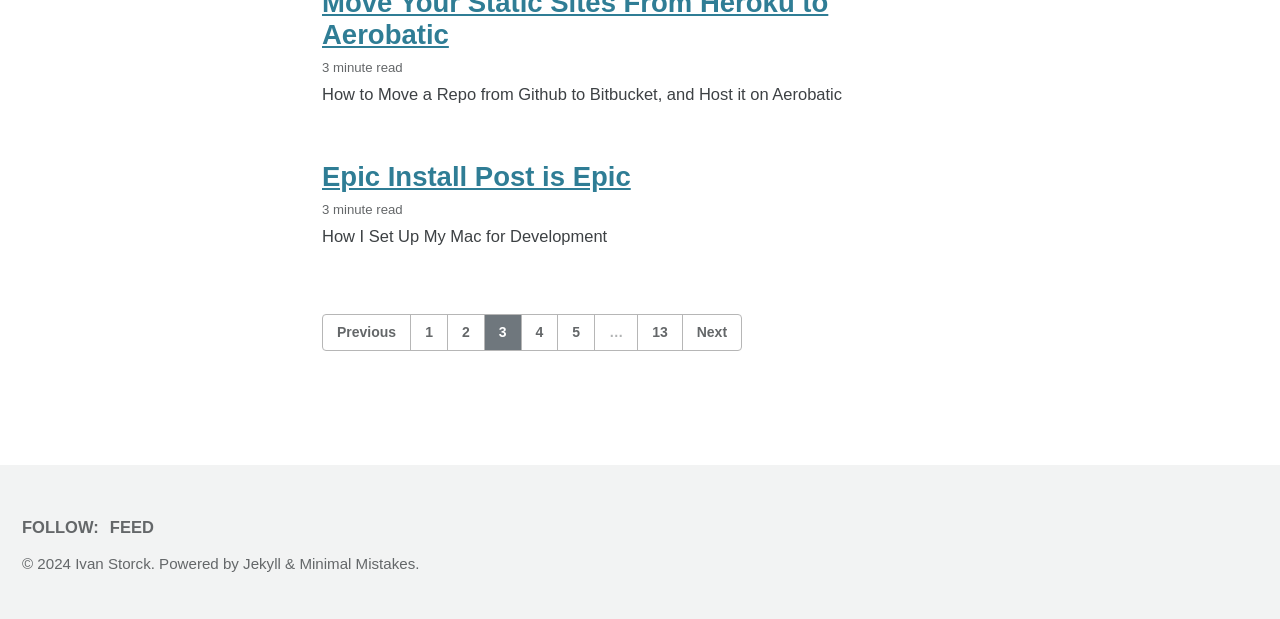Please locate the bounding box coordinates of the element that should be clicked to complete the given instruction: "Click on the 'Previous' link".

[0.252, 0.508, 0.321, 0.567]